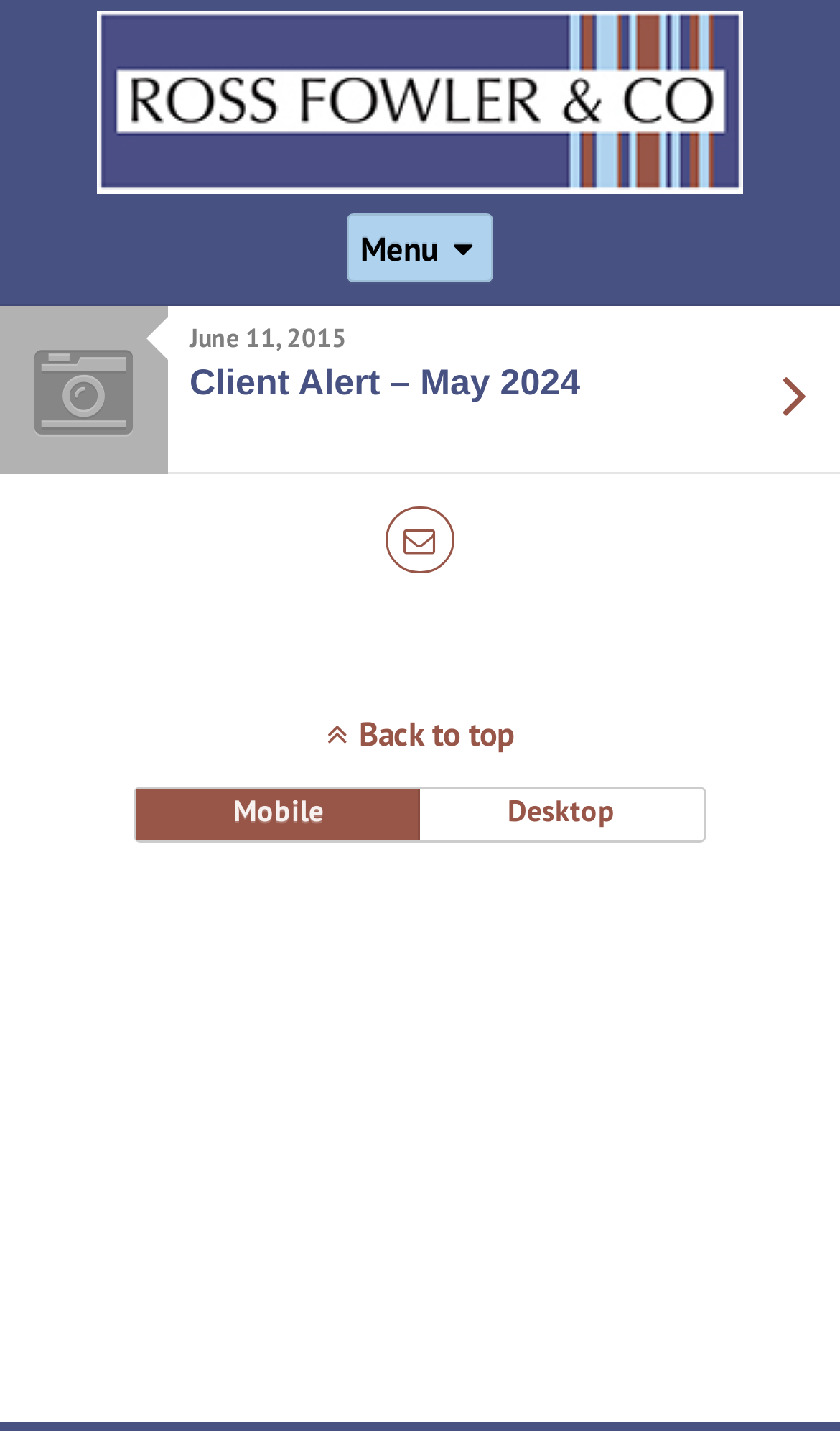Specify the bounding box coordinates for the region that must be clicked to perform the given instruction: "Go back to top".

[0.0, 0.499, 1.0, 0.527]